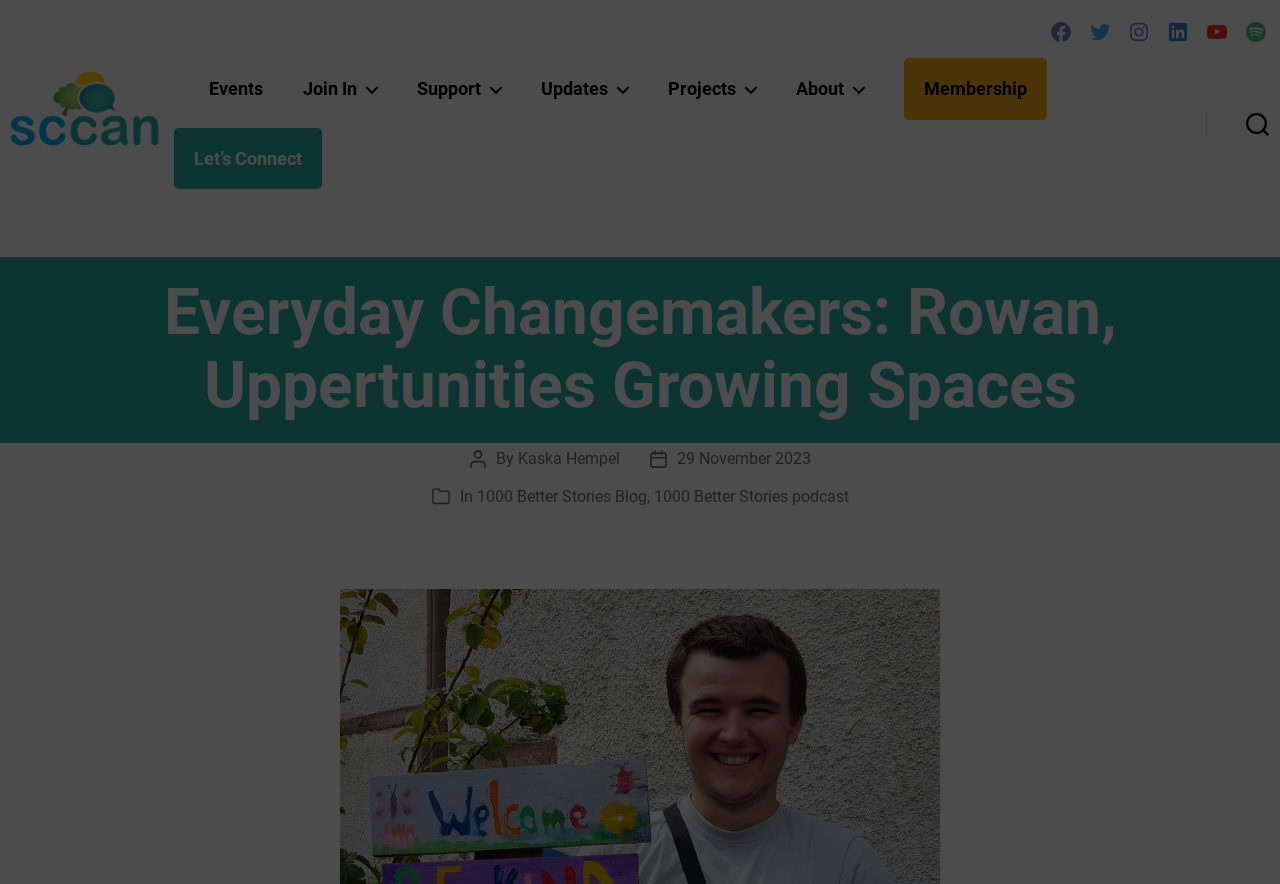Identify the bounding box coordinates of the region that should be clicked to execute the following instruction: "Visit the 1000 Better Stories Blog".

[0.372, 0.551, 0.505, 0.572]